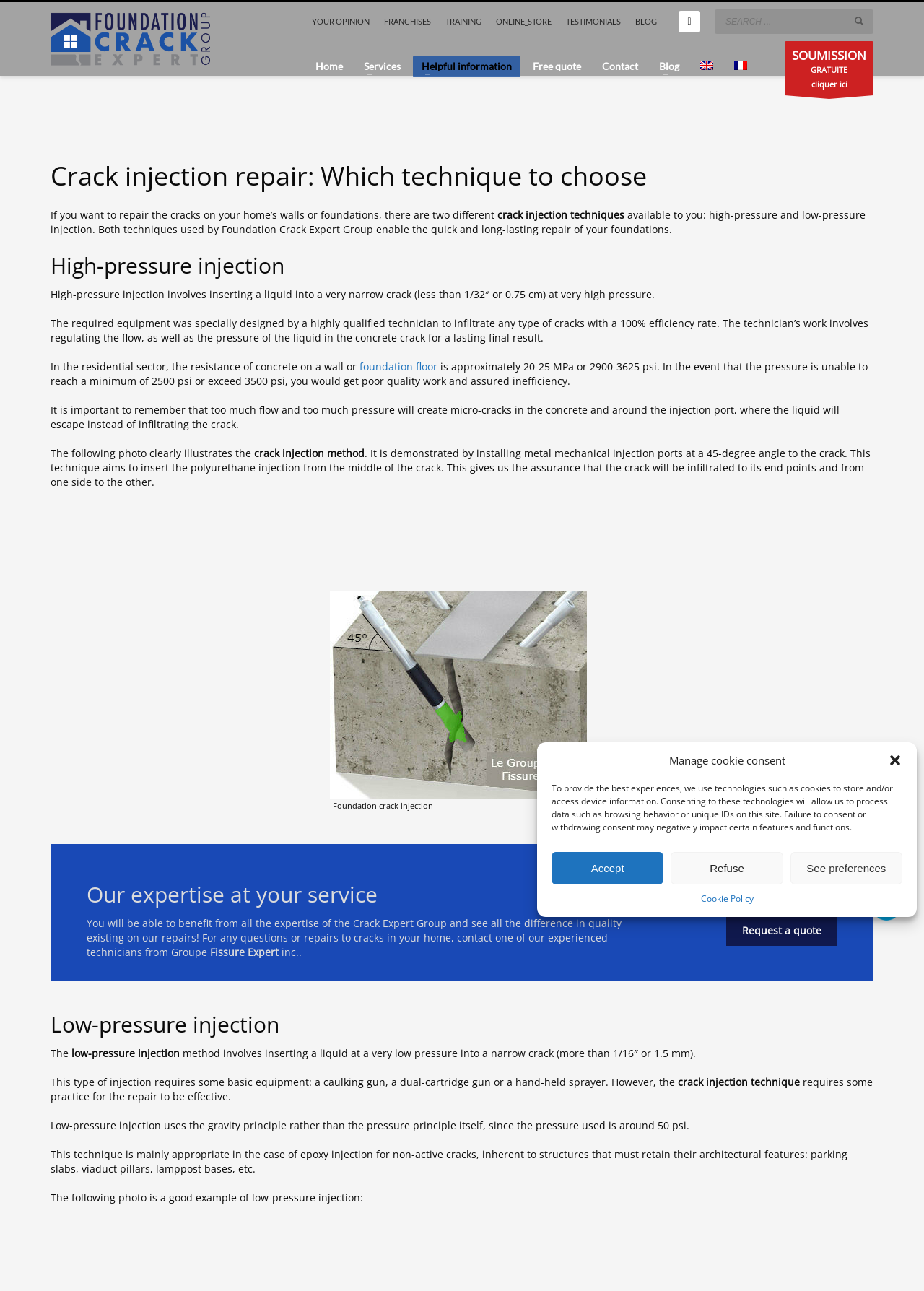Answer this question in one word or a short phrase: What is the purpose of the image showing the crack injection method?

To illustrate the high-pressure injection method